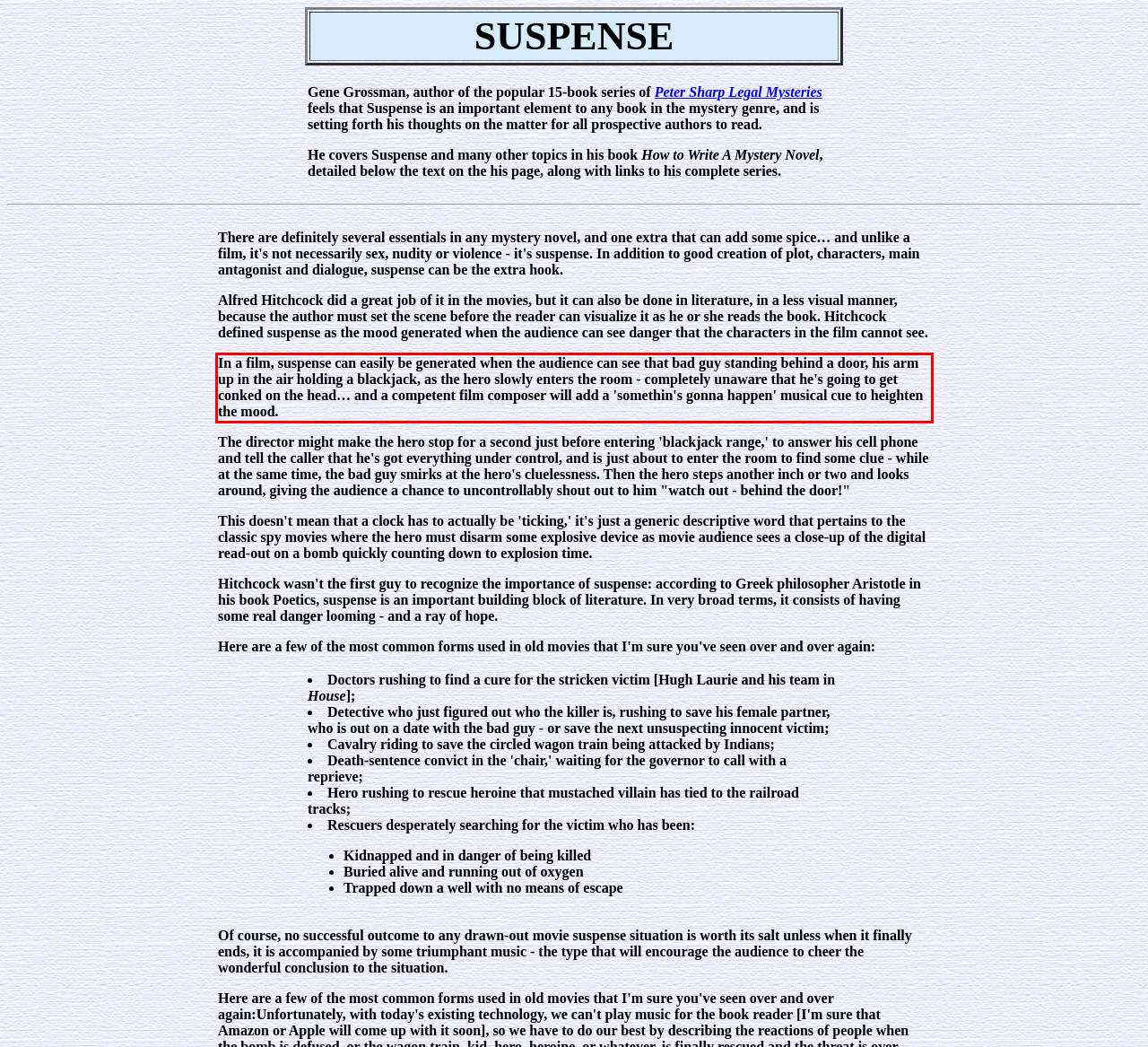Locate the red bounding box in the provided webpage screenshot and use OCR to determine the text content inside it.

In a film, suspense can easily be generated when the audience can see that bad guy standing behind a door, his arm up in the air holding a blackjack, as the hero slowly enters the room - completely unaware that he's going to get conked on the head… and a competent film composer will add a 'somethin's gonna happen' musical cue to heighten the mood.